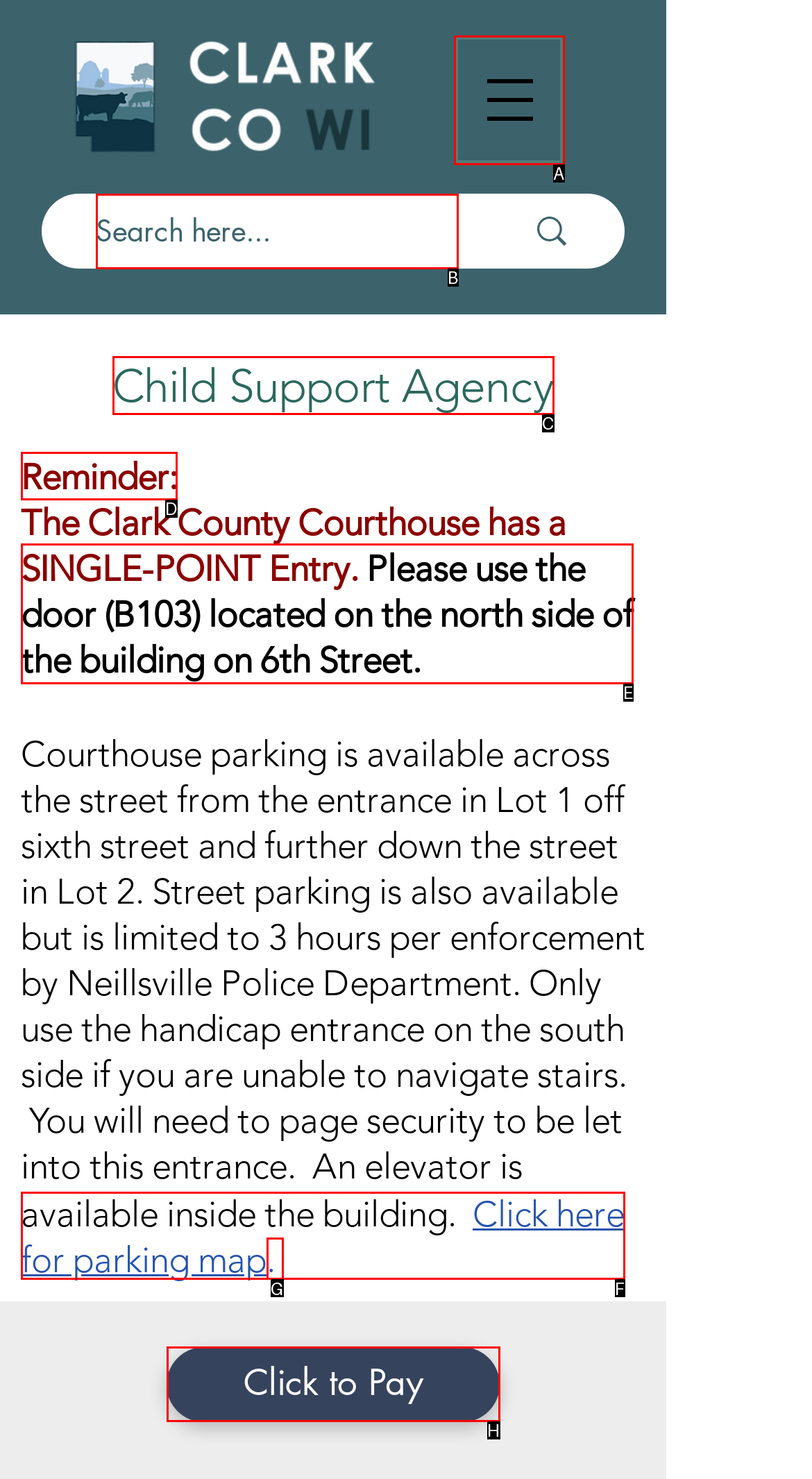Based on the element description: Child Support Agency, choose the HTML element that matches best. Provide the letter of your selected option.

C